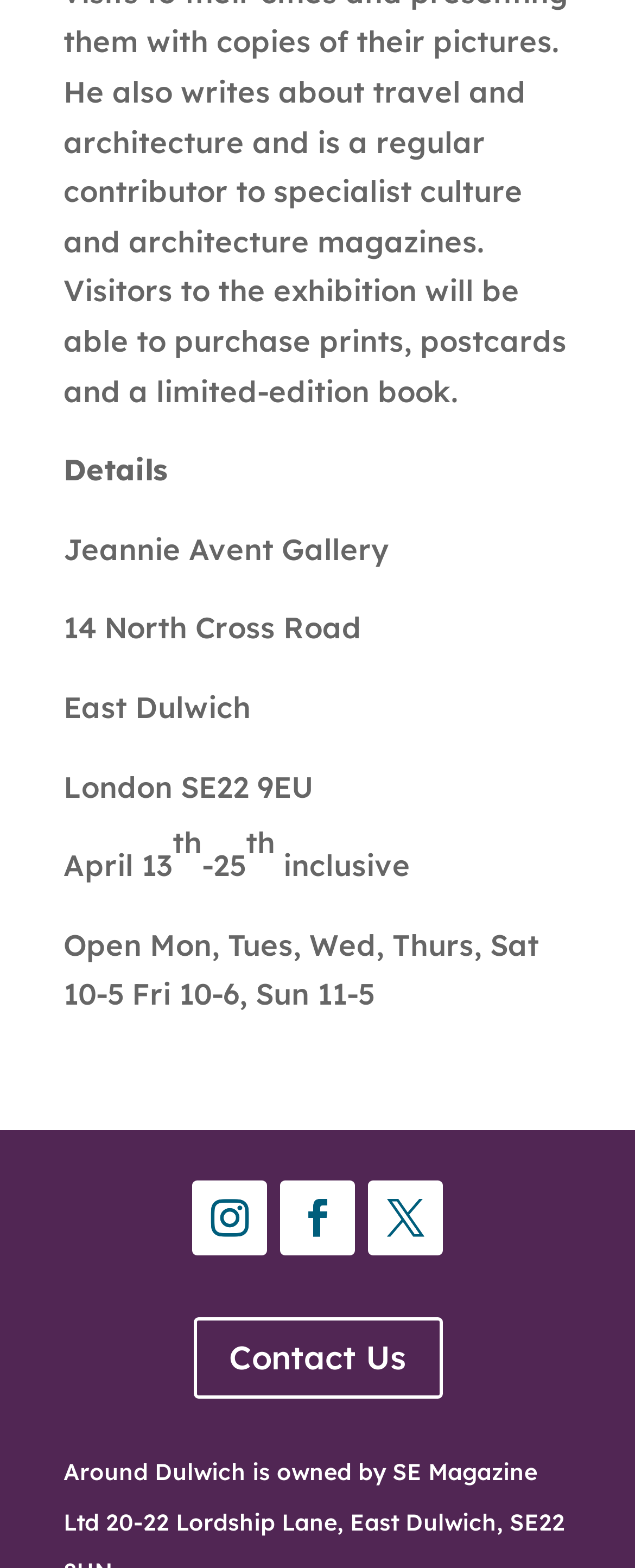Answer the question with a brief word or phrase:
What is the date of an event mentioned on the webpage?

April 13